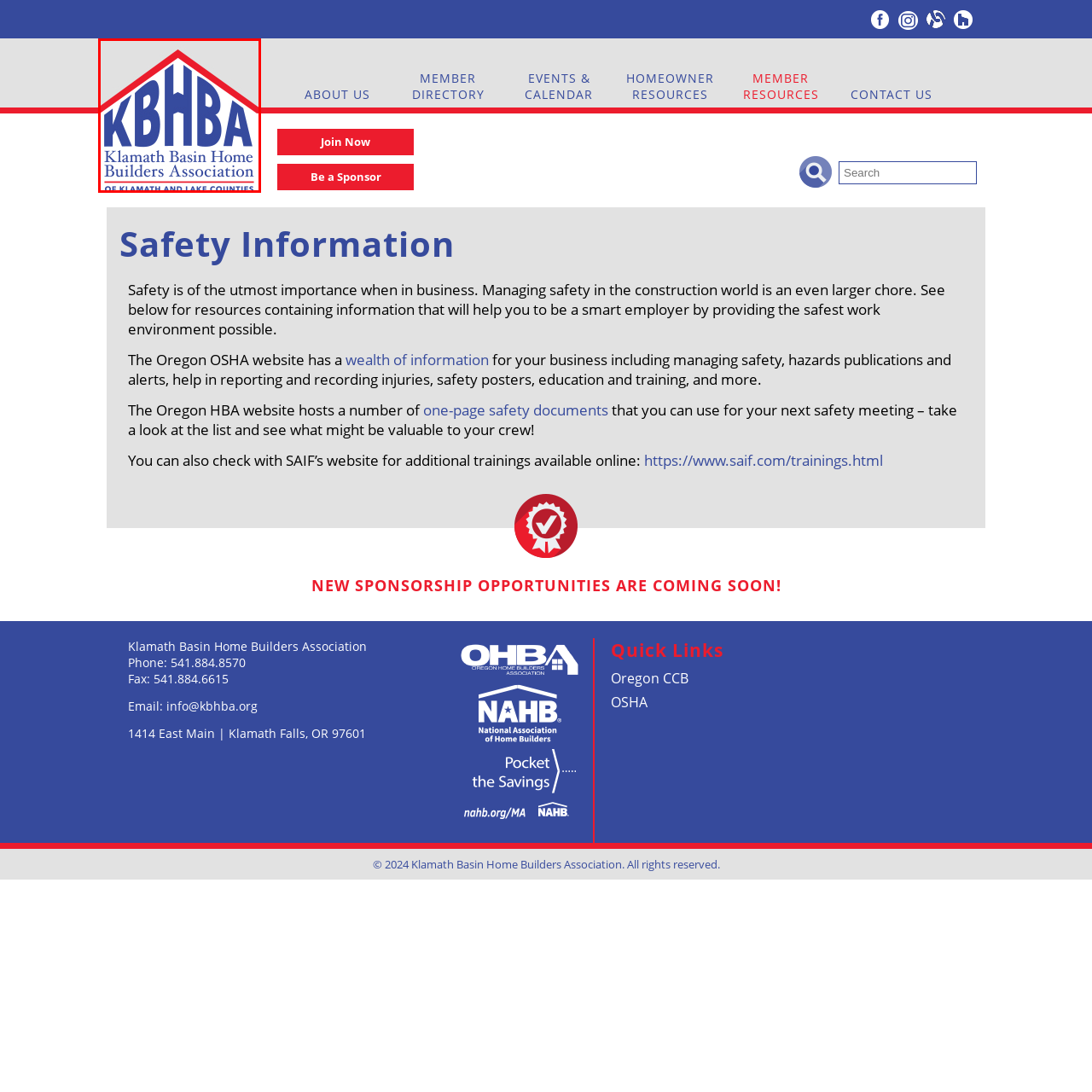What shape is above the text in the logo?
Refer to the image enclosed in the red bounding box and answer the question thoroughly.

The logo features a distinctive red roof shape above the text, which symbolizes construction and home-building, emphasizing the association's focus on the building community.